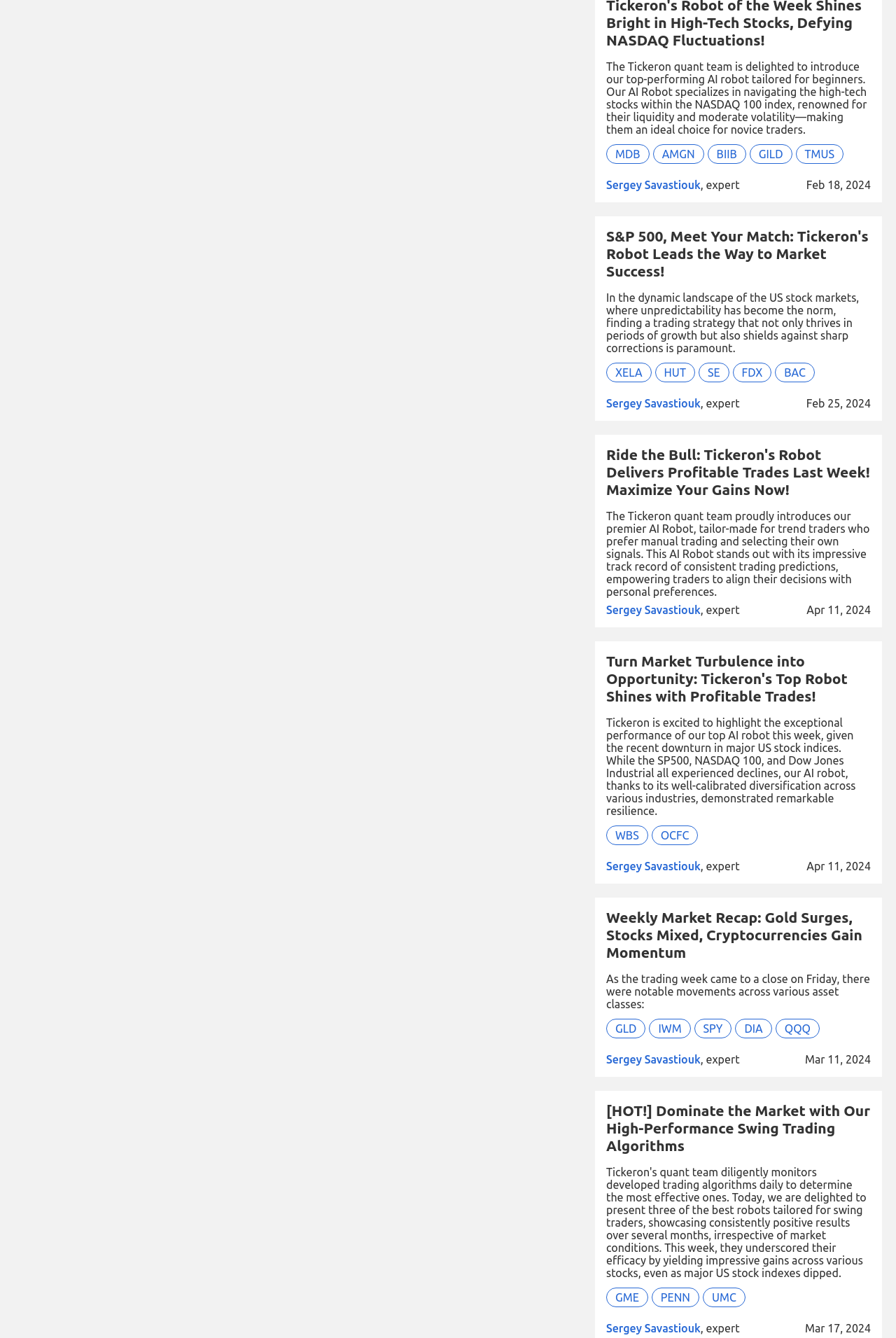Determine the bounding box coordinates for the clickable element to execute this instruction: "Read the article 'S&P 500, Meet Your Match: Tickeron's Robot Leads the Way to Market Success!'". Provide the coordinates as four float numbers between 0 and 1, i.e., [left, top, right, bottom].

[0.677, 0.17, 0.969, 0.209]